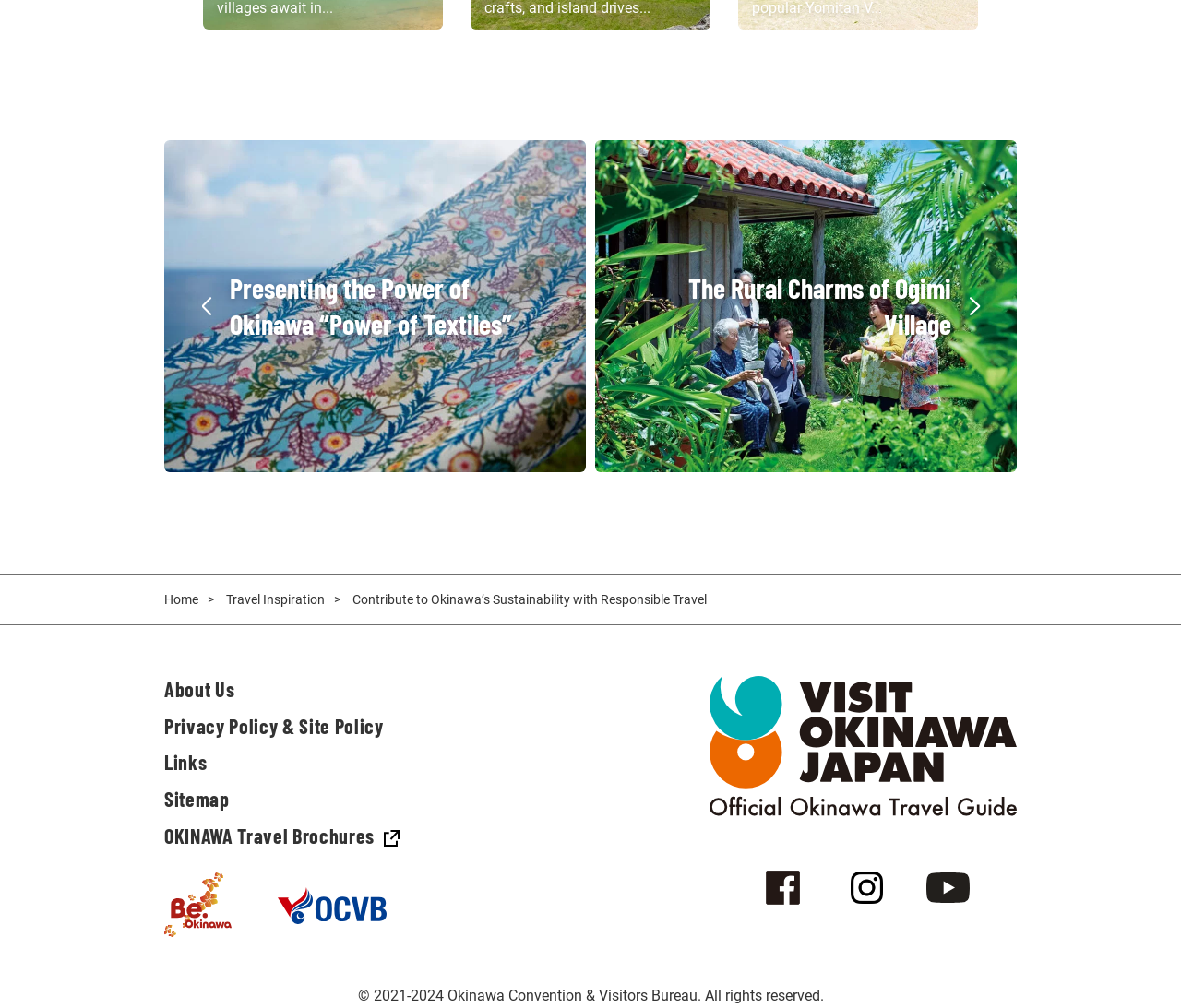Locate the UI element described as follows: "alt="Visit Okinawa Japan"". Return the bounding box coordinates as four float numbers between 0 and 1 in the order [left, top, right, bottom].

[0.601, 0.787, 0.861, 0.804]